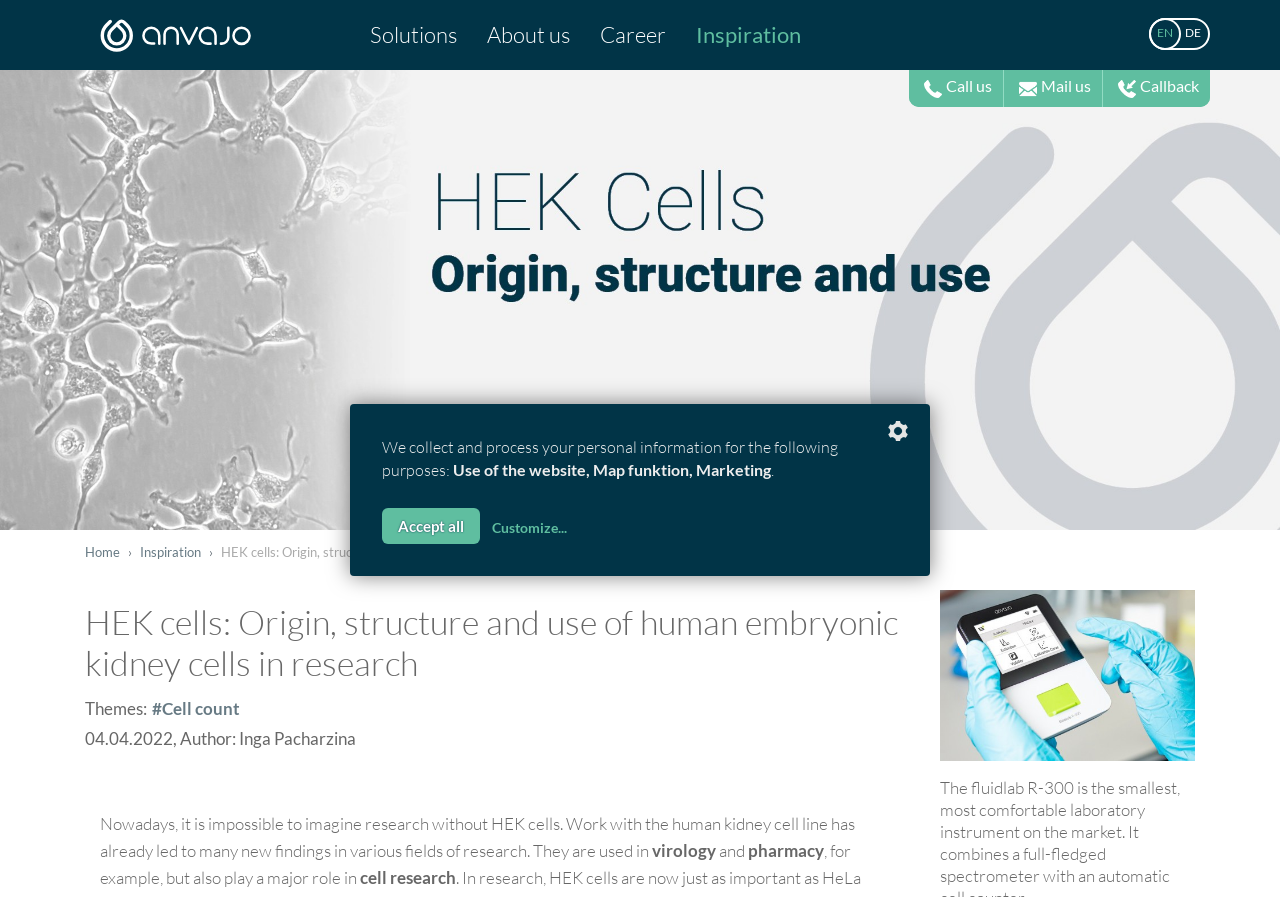Who is the author of the article?
Using the details shown in the screenshot, provide a comprehensive answer to the question.

In the text ', Author: Inga Pacharzina', it is mentioned that the author of the article is Inga Pacharzina.